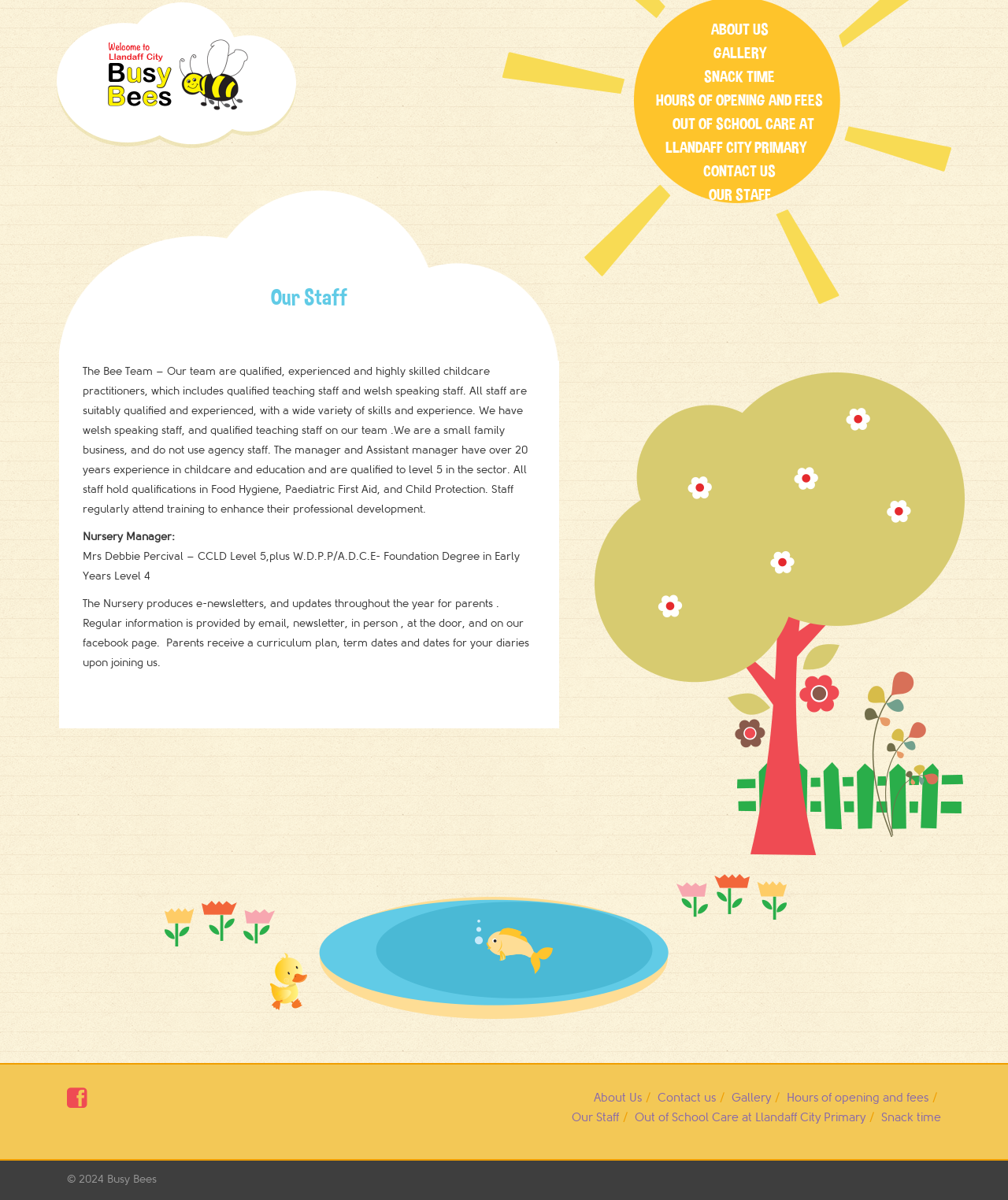Could you specify the bounding box coordinates for the clickable section to complete the following instruction: "Click ABOUT US"?

[0.697, 0.014, 0.77, 0.037]